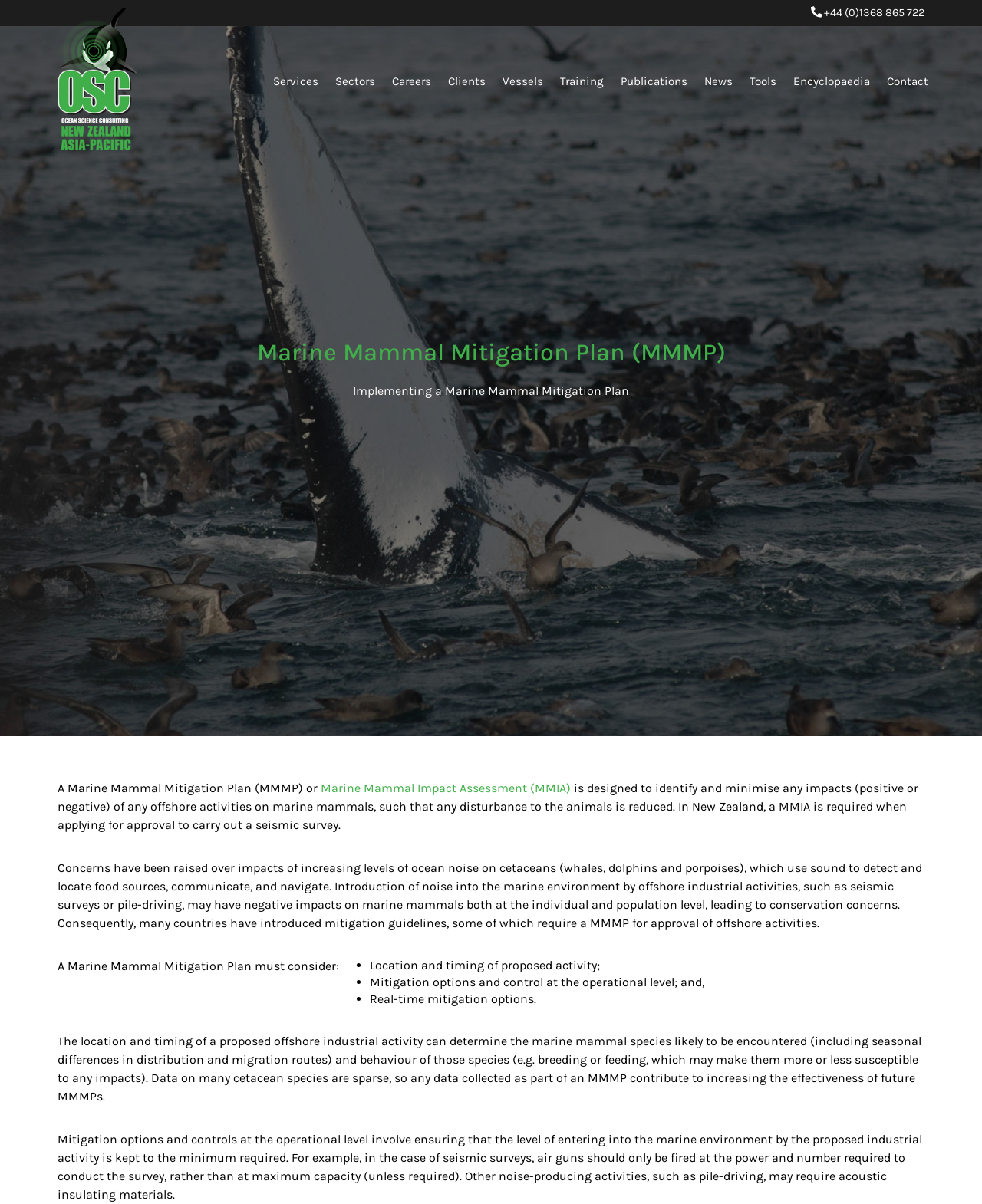Please specify the coordinates of the bounding box for the element that should be clicked to carry out this instruction: "Click on the 'Marine Mammal Impact Assessment (MMIA)' link". The coordinates must be four float numbers between 0 and 1, formatted as [left, top, right, bottom].

[0.327, 0.648, 0.581, 0.661]